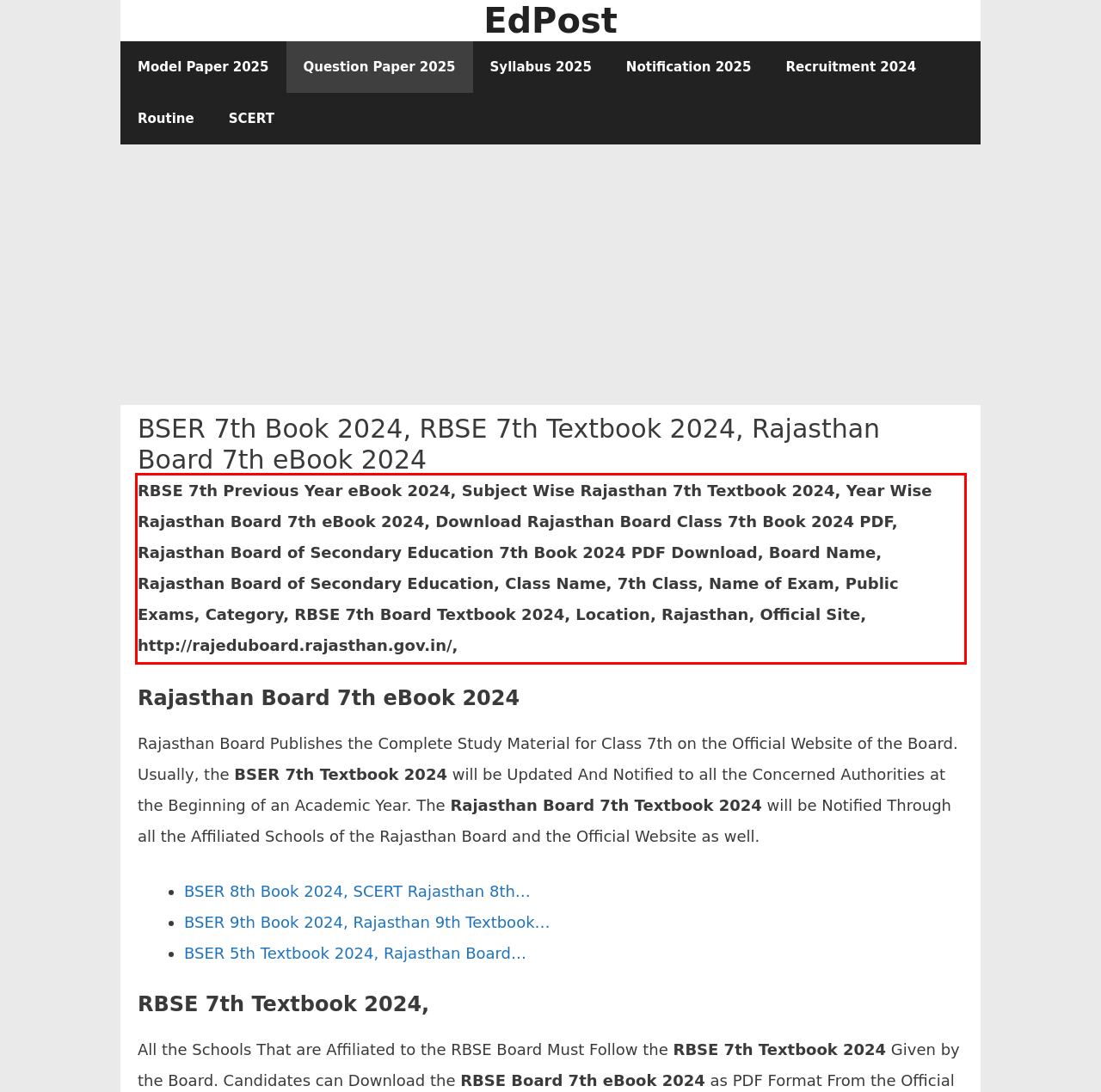Observe the screenshot of the webpage, locate the red bounding box, and extract the text content within it.

RBSE 7th Previous Year eBook 2024, Subject Wise Rajasthan 7th Textbook 2024, Year Wise Rajasthan Board 7th eBook 2024, Download Rajasthan Board Class 7th Book 2024 PDF, Rajasthan Board of Secondary Education 7th Book 2024 PDF Download, Board Name, Rajasthan Board of Secondary Education, Class Name, 7th Class, Name of Exam, Public Exams, Category, RBSE 7th Board Textbook 2024, Location, Rajasthan, Official Site, http://rajeduboard.rajasthan.gov.in/,